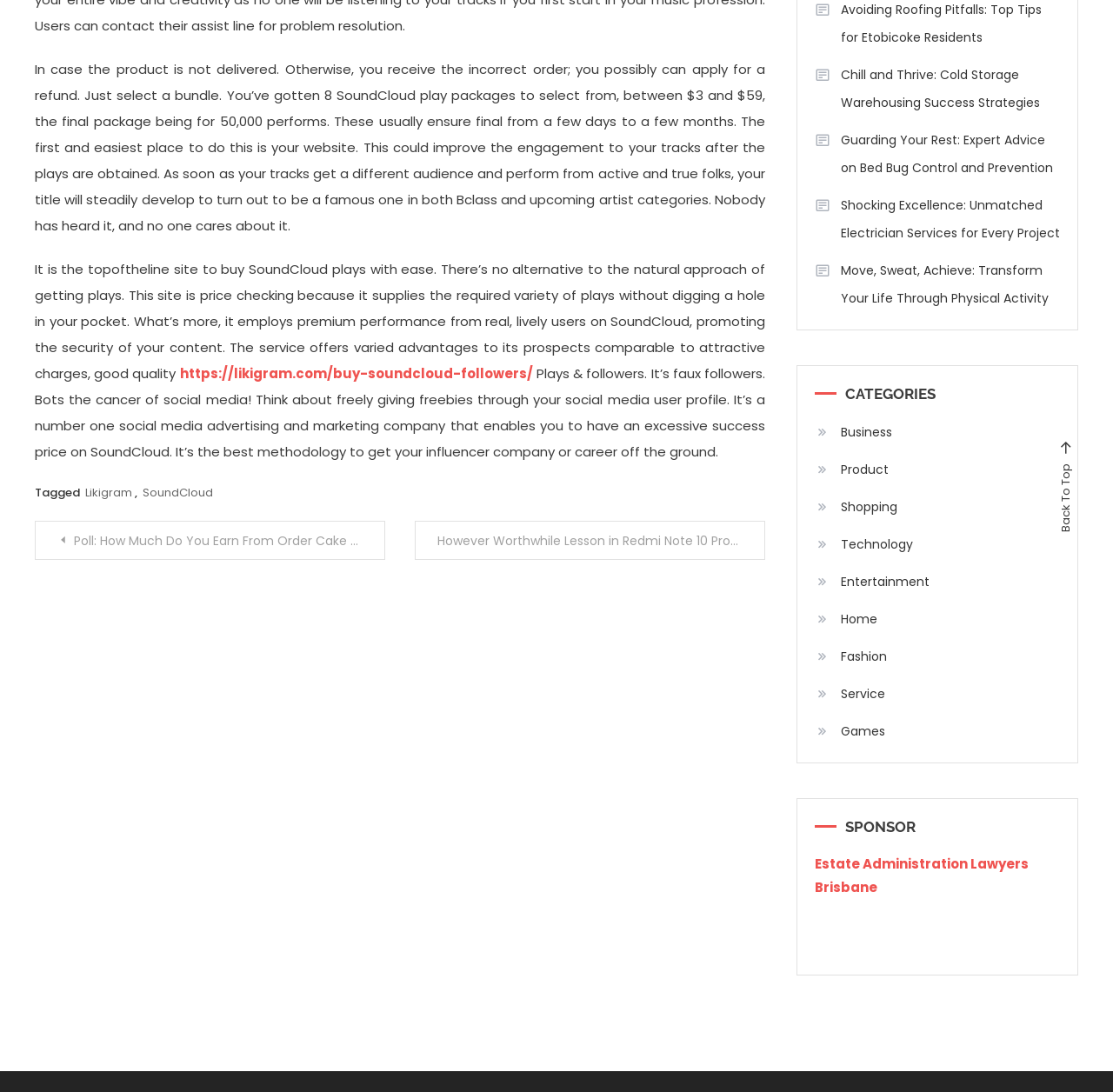Identify the bounding box of the UI component described as: "Service".

[0.732, 0.623, 0.795, 0.648]